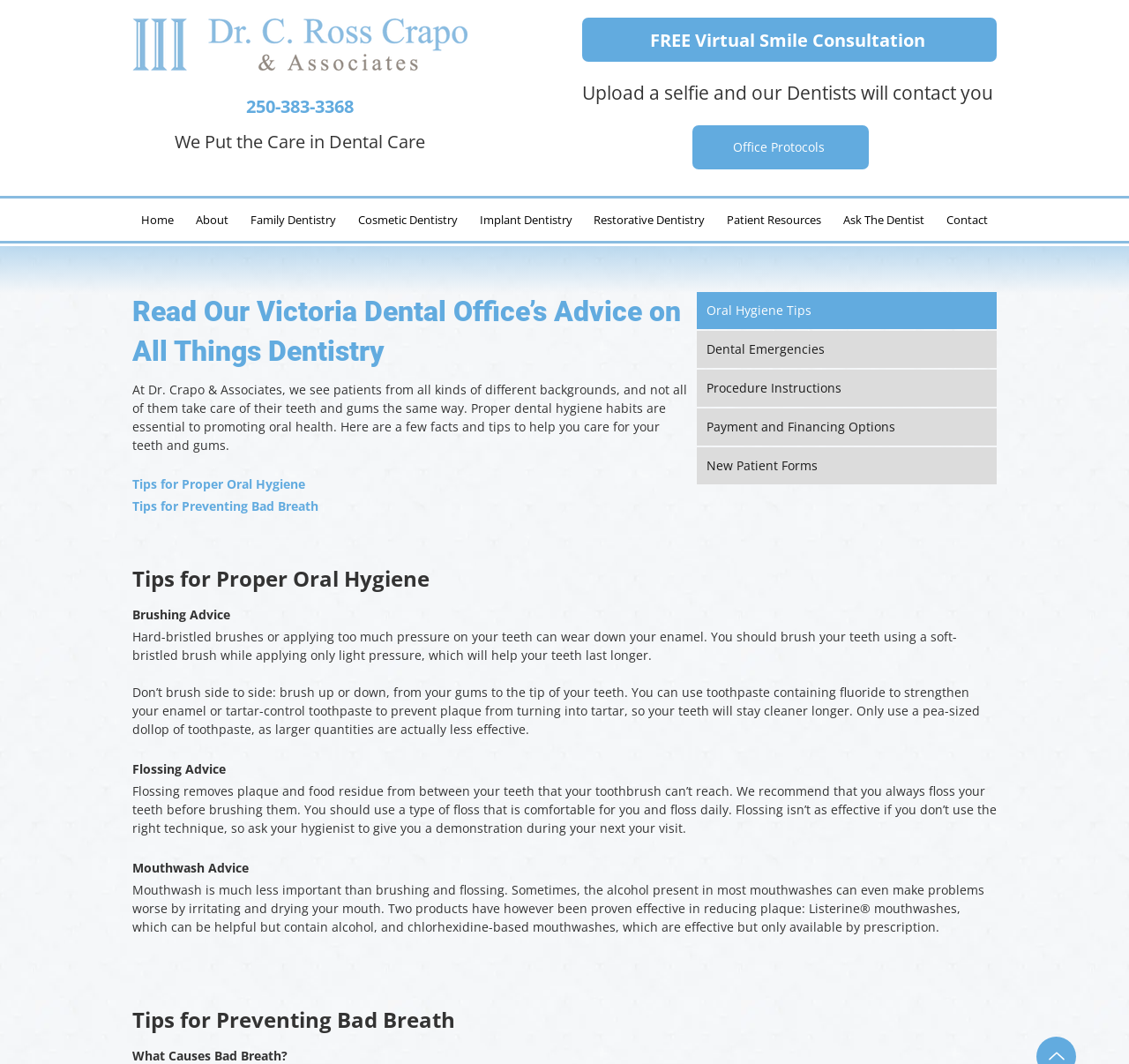Determine the bounding box coordinates of the section to be clicked to follow the instruction: "Call the phone number 250-383-3368". The coordinates should be given as four float numbers between 0 and 1, formatted as [left, top, right, bottom].

[0.218, 0.089, 0.313, 0.111]